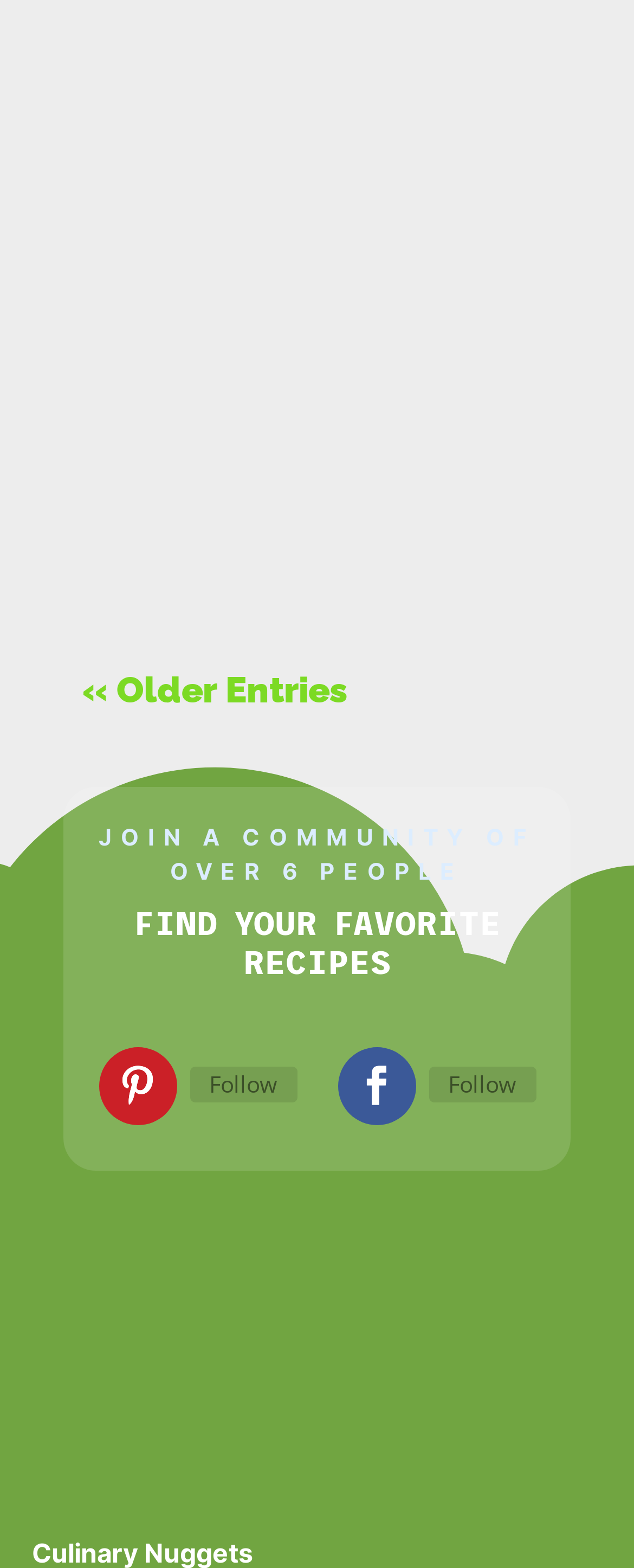Provide the bounding box coordinates of the UI element that matches the description: "Follow".

[0.676, 0.68, 0.845, 0.703]